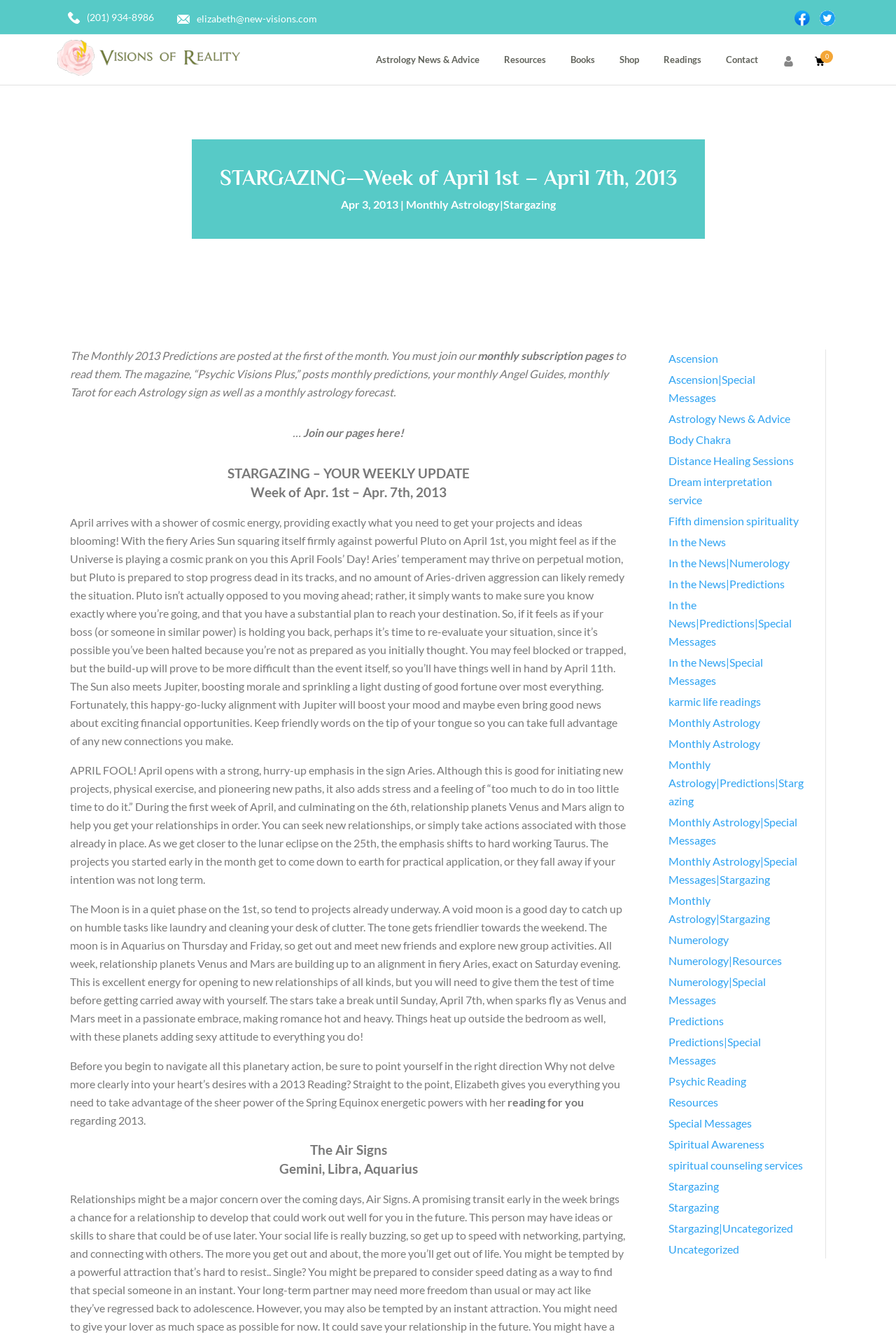What is the name of the person mentioned on the webpage?
Please provide a comprehensive answer based on the contents of the image.

The webpage mentions 'Elizabeth gives you everything you need to take advantage of the sheer power of the Spring Equinox energetic powers with her reading for you' in the text, indicating that the name of the person mentioned on the webpage is Elizabeth.